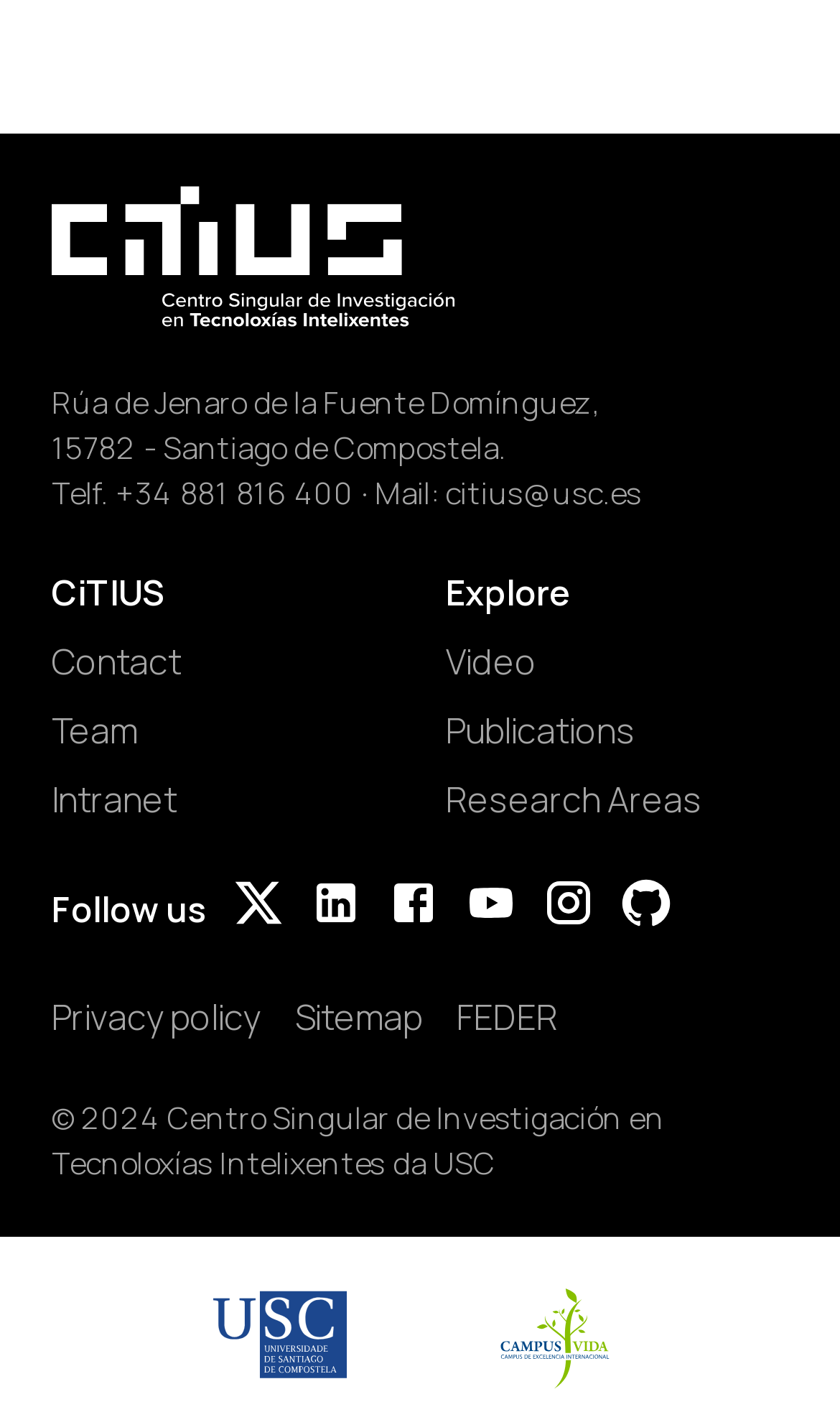Provide a one-word or one-phrase answer to the question:
How many social media links are available?

6